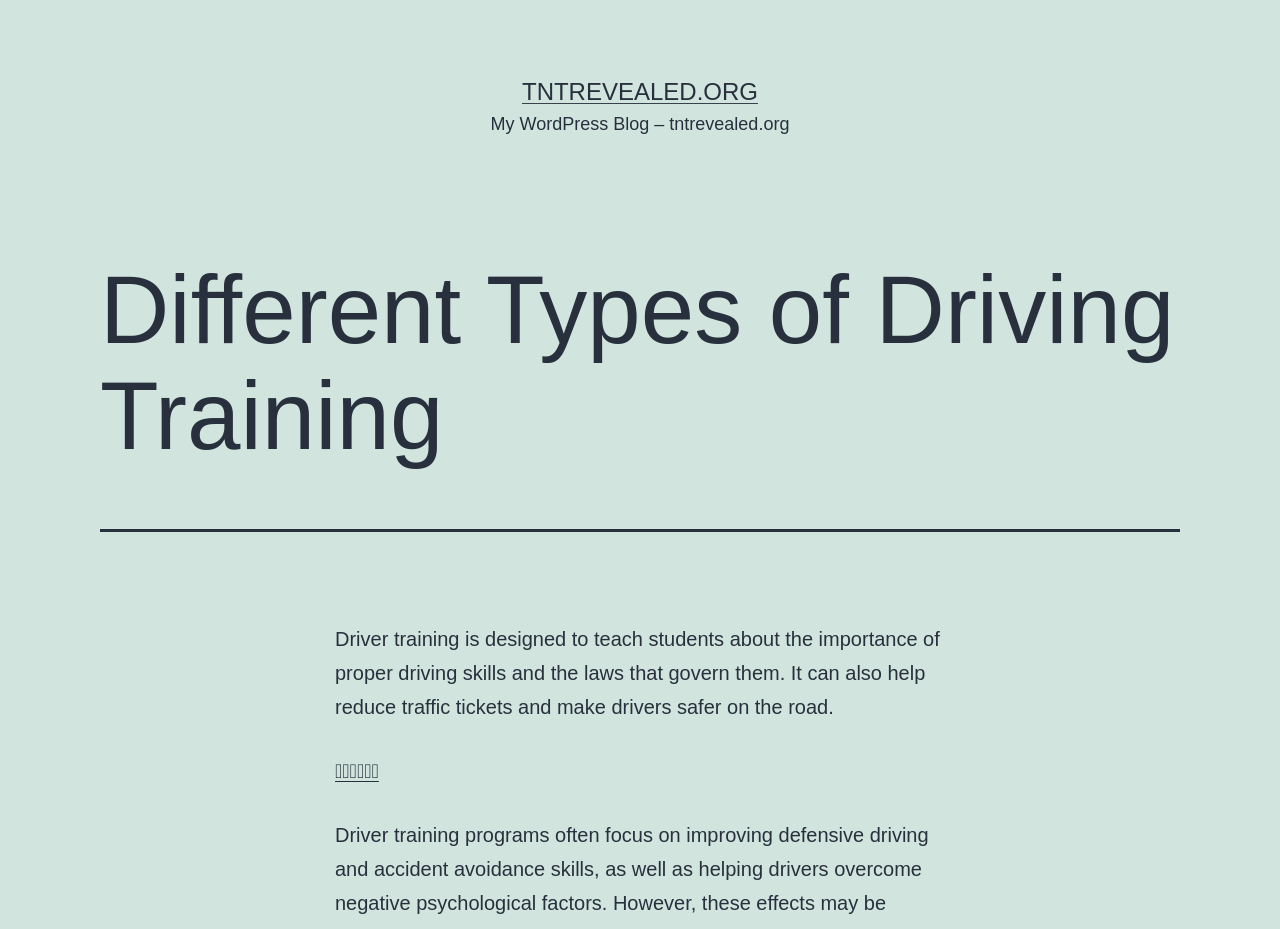Determine the bounding box for the UI element described here: "tntrevealed.org".

[0.408, 0.084, 0.592, 0.113]